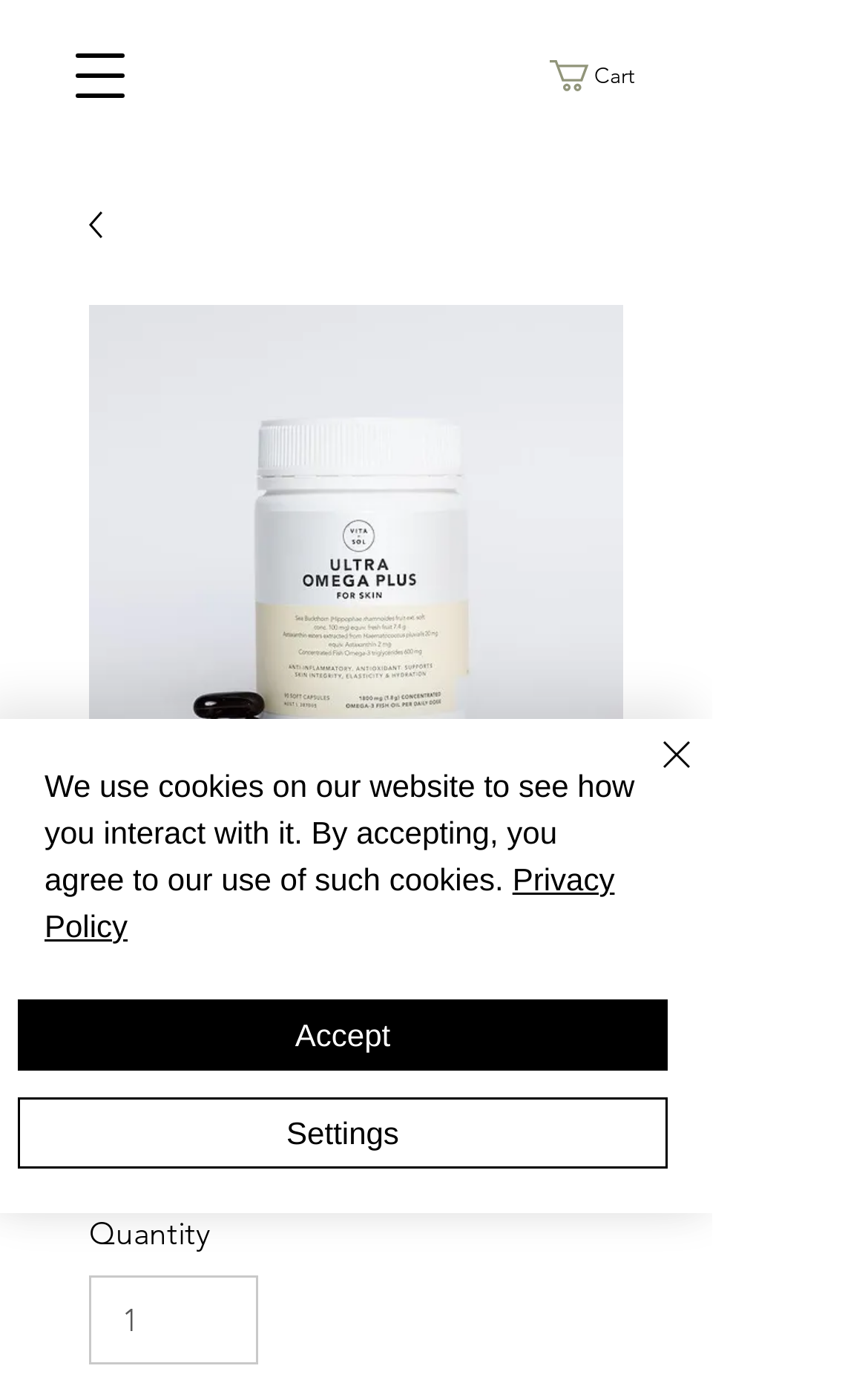What is the price of the product?
Provide an in-depth and detailed explanation in response to the question.

The price of the product can be found in the static text element on the webpage, which is '$69.00'. This element is located below the product name and is labeled as 'Price'.